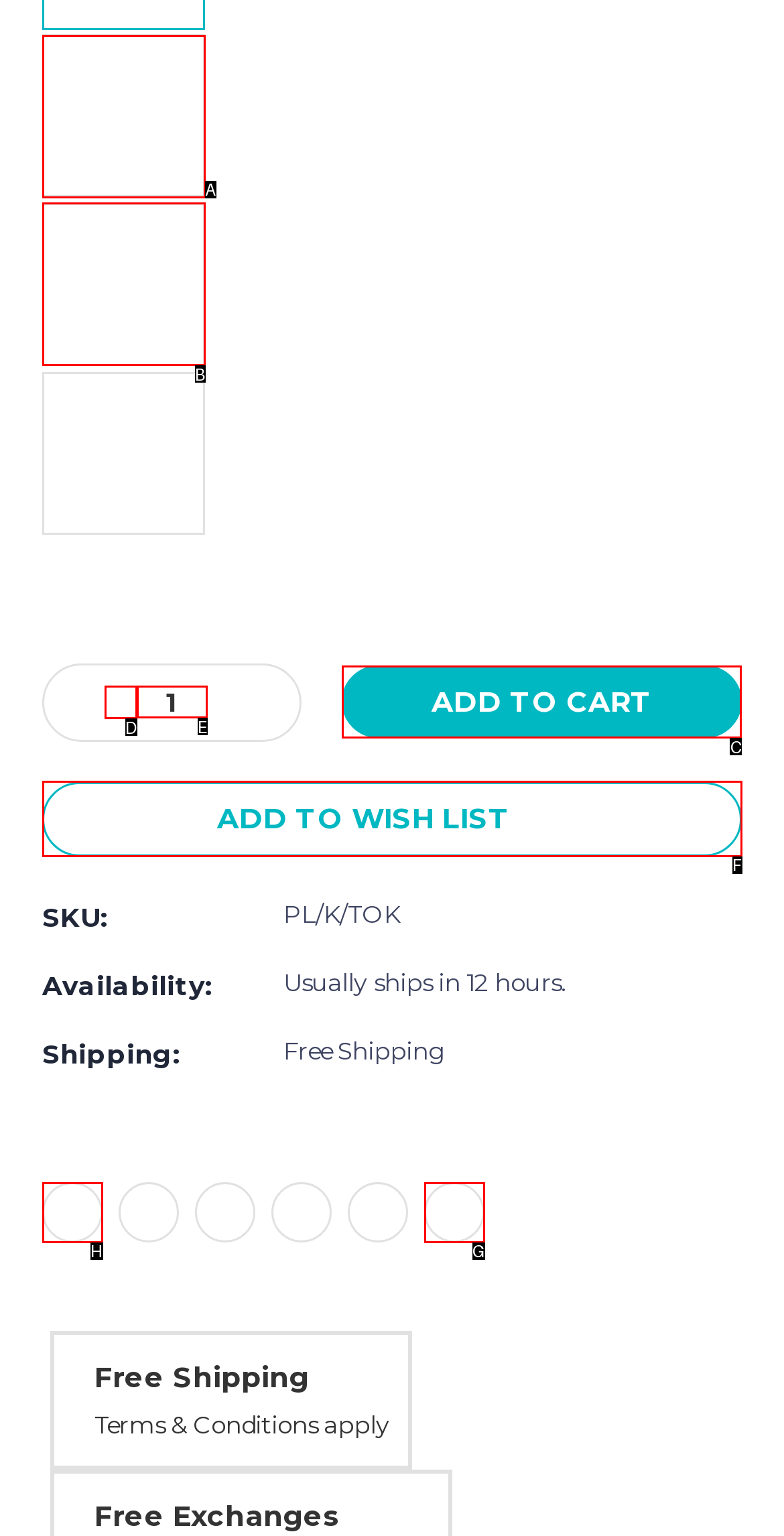Indicate which UI element needs to be clicked to fulfill the task: Share on Facebook
Answer with the letter of the chosen option from the available choices directly.

H